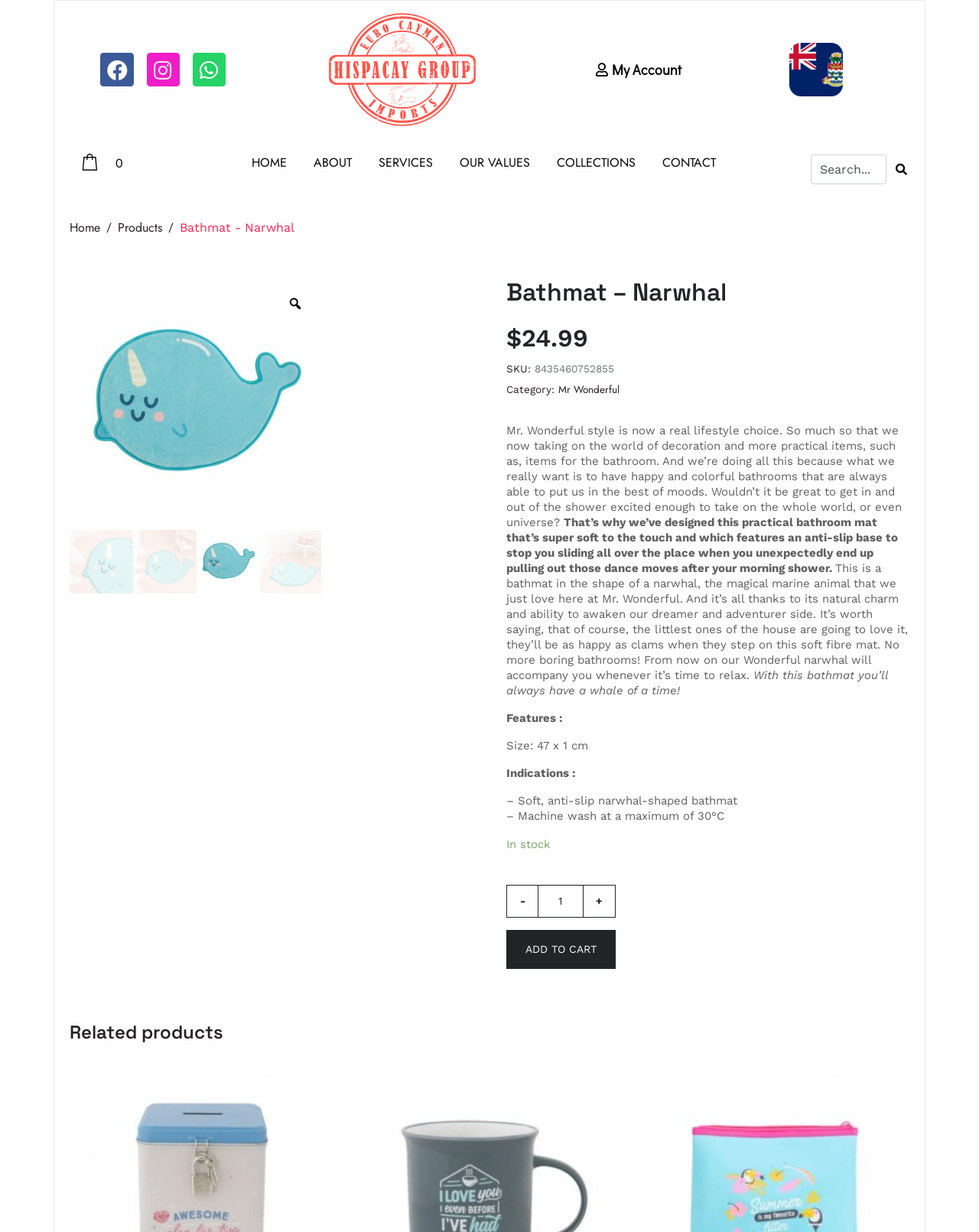Find the bounding box coordinates of the area that needs to be clicked in order to achieve the following instruction: "View collections". The coordinates should be specified as four float numbers between 0 and 1, i.e., [left, top, right, bottom].

[0.568, 0.125, 0.649, 0.139]